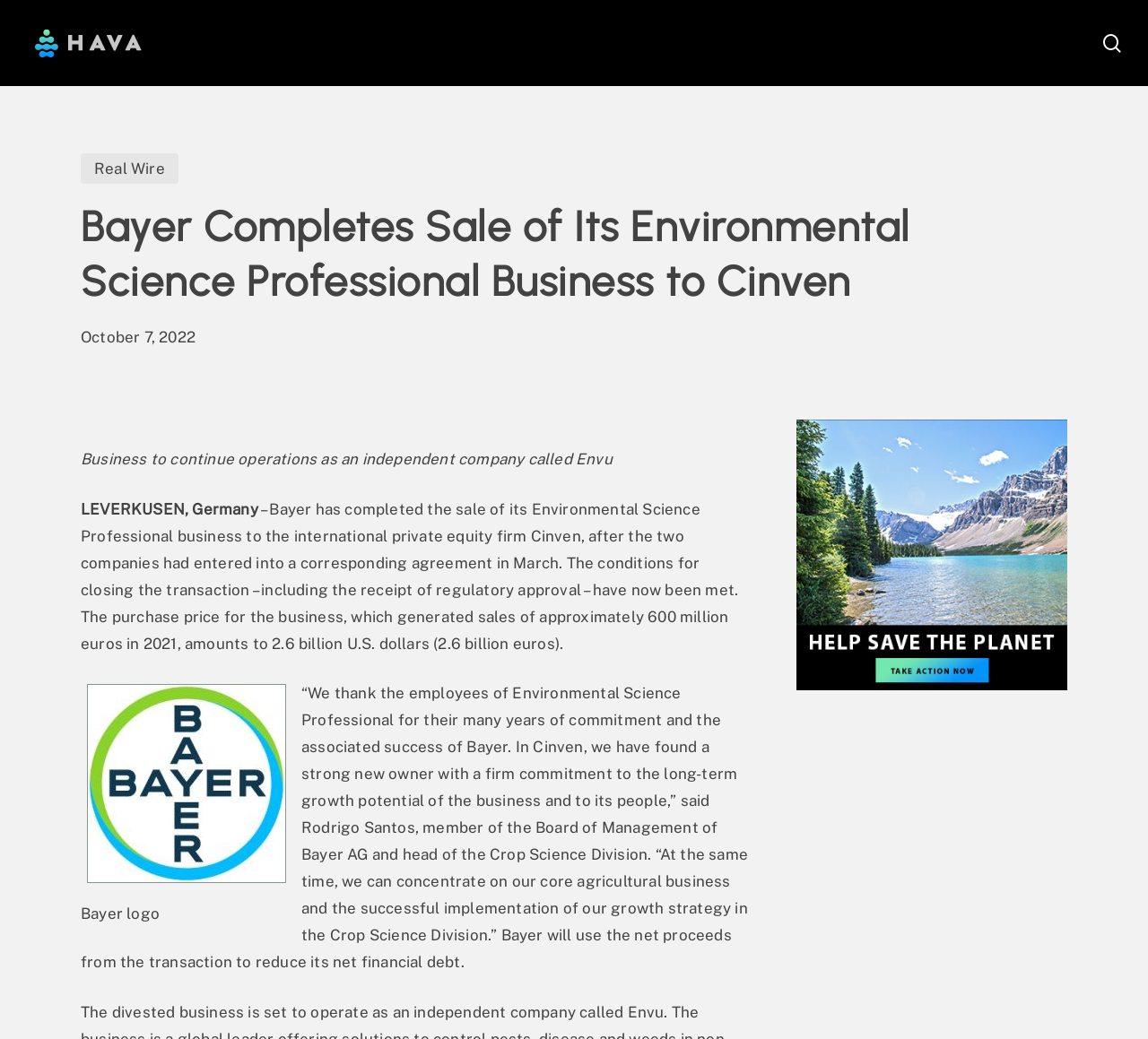Offer a thorough description of the webpage.

The webpage is about Bayer's completion of the sale of its Environmental Science Professional business to Cinven, a private equity firm. At the top, there is a search bar with a textbox and a "Hit enter to search or ESC to close" instruction. On the top-right corner, there is a "Close Search" link. 

Below the search bar, there is a link to "HAVA Climate Solutions" accompanied by an image with the same name. On the top-right corner, there is another link to "search". 

The main content of the webpage starts with a heading that announces the completion of the sale. Below the heading, there is a date "October 7, 2022". The following paragraphs describe the details of the sale, including the purchase price and the business's sales in 2021. 

On the right side of the main content, there is an image of the Bayer logo. The text continues with a quote from Rodrigo Santos, a member of the Board of Management of Bayer AG, discussing the sale and its implications for the company. 

At the bottom of the webpage, there is a figure with a link, but its content is not specified.